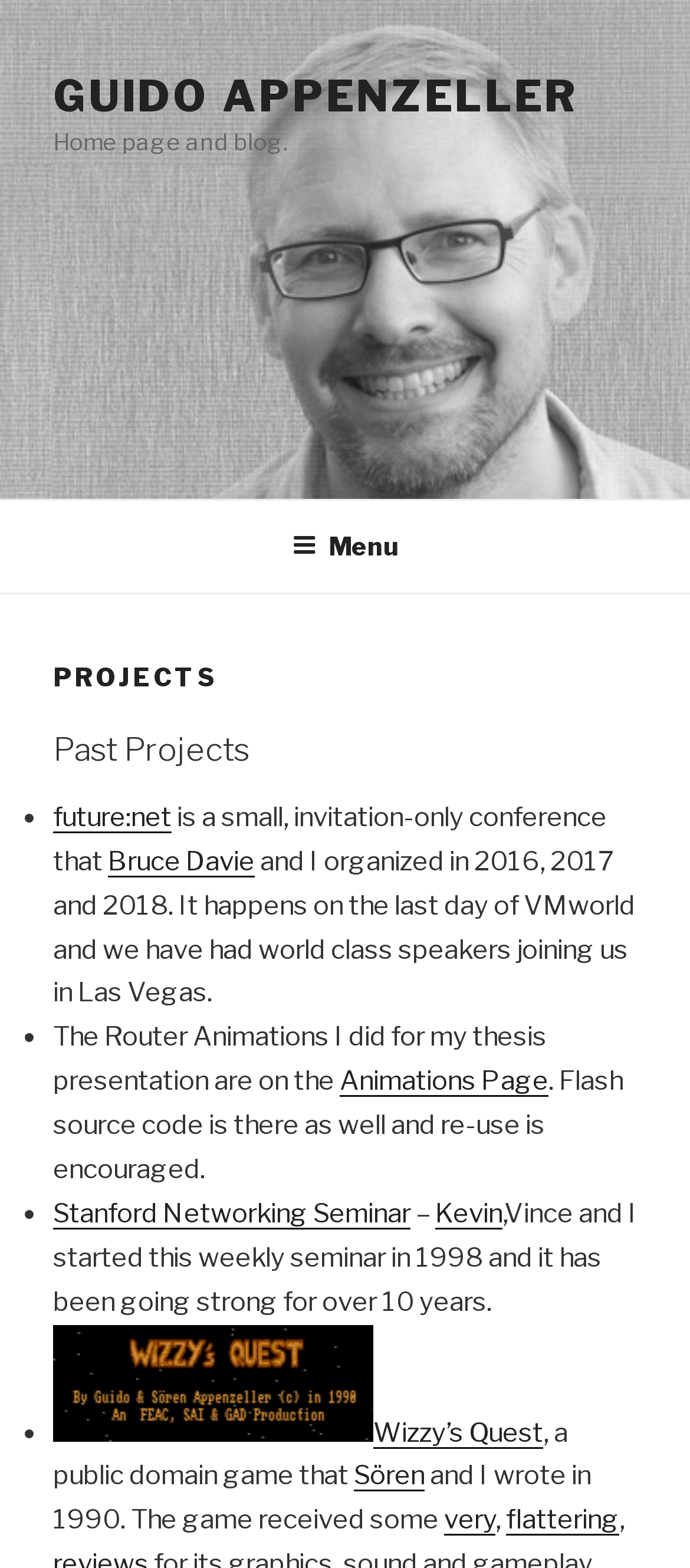What is the name of the person who organized the future:net conference?
Using the information from the image, give a concise answer in one word or a short phrase.

Bruce Davie